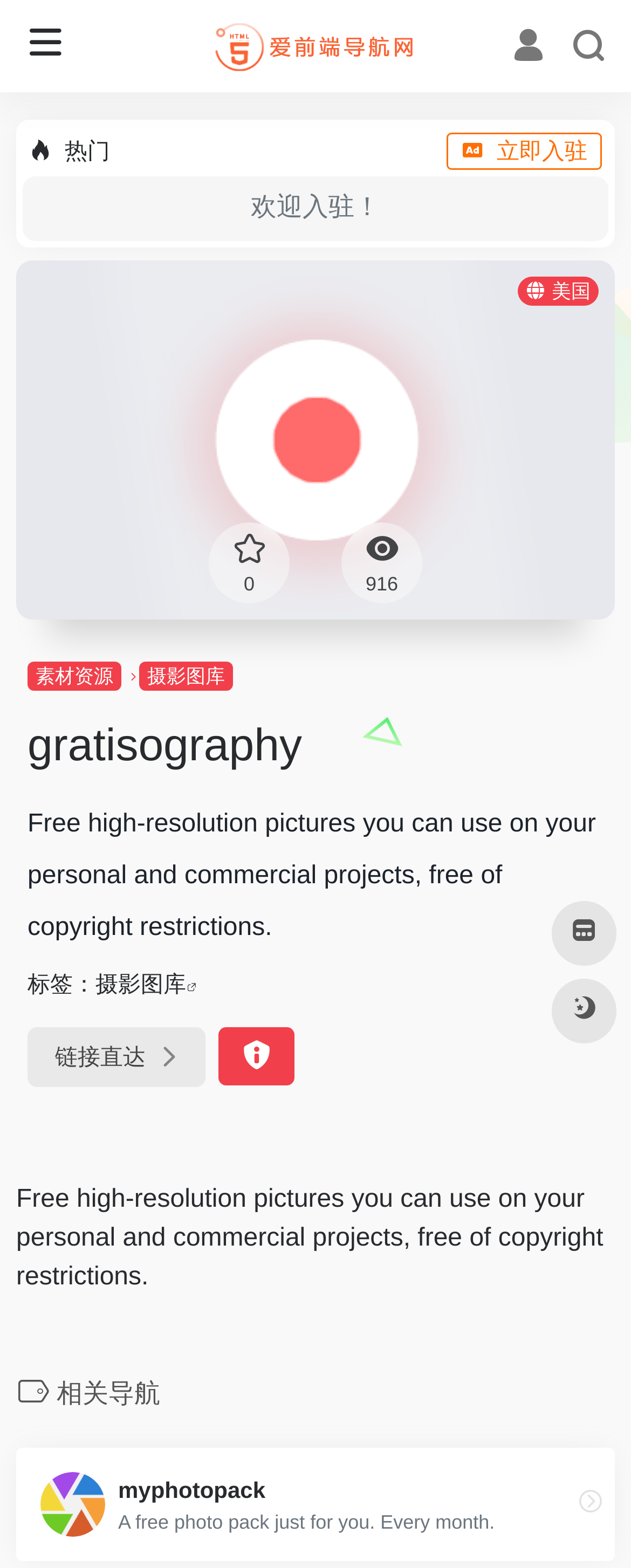How many links are there in the related navigation section?
Based on the image content, provide your answer in one word or a short phrase.

2